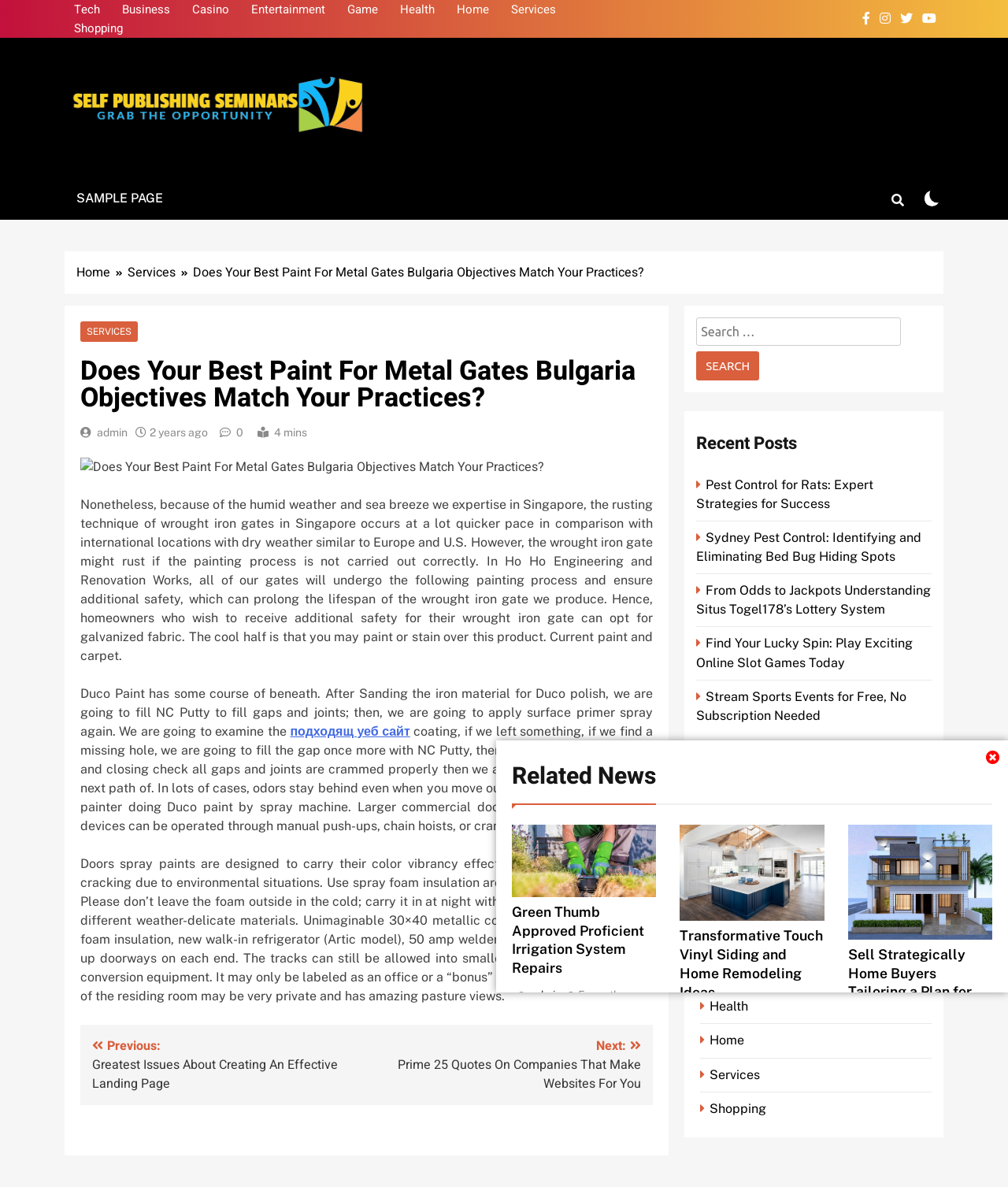Find the bounding box coordinates of the element you need to click on to perform this action: 'Search for something'. The coordinates should be represented by four float values between 0 and 1, in the format [left, top, right, bottom].

[0.691, 0.267, 0.894, 0.291]